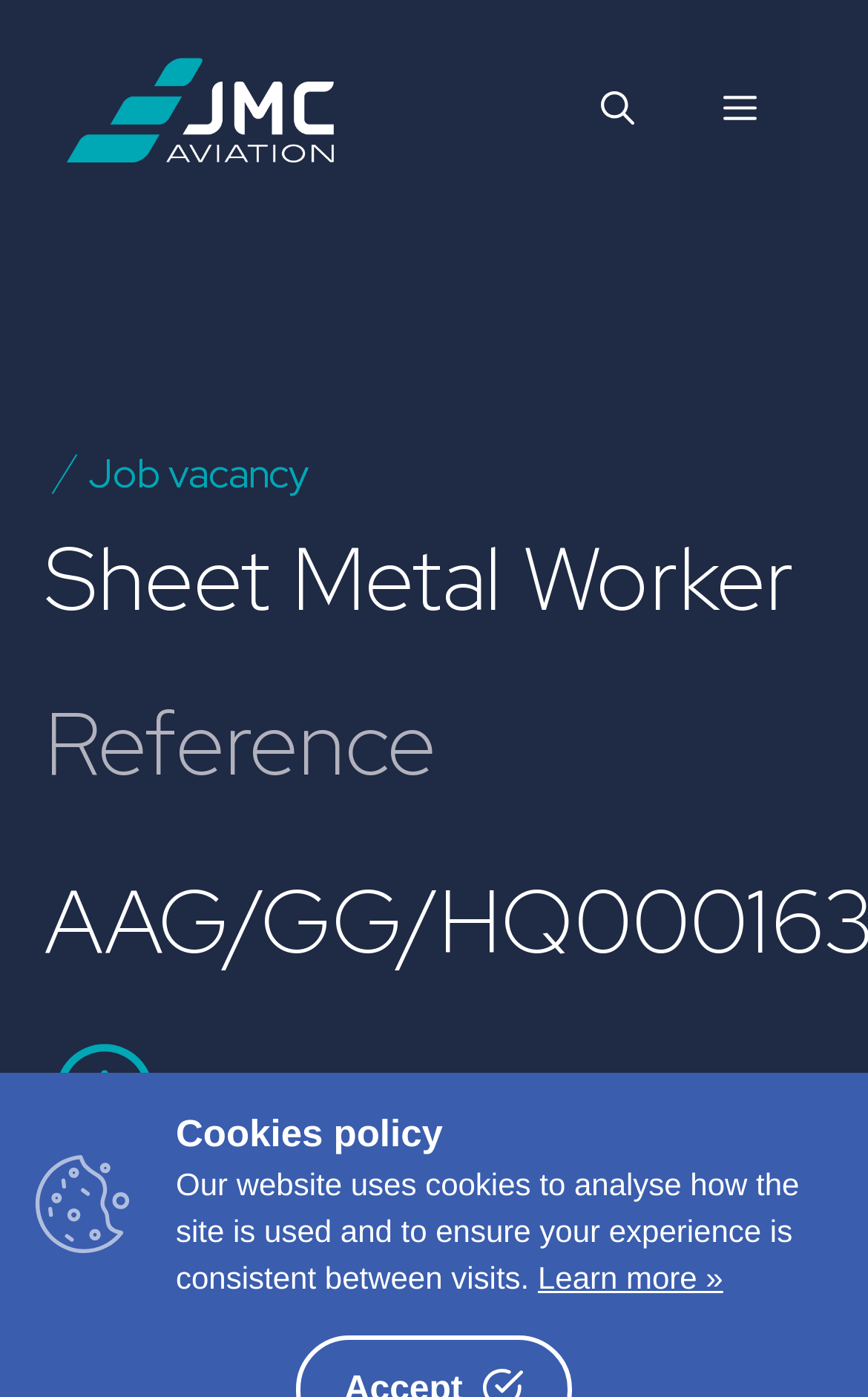Respond to the following question with a brief word or phrase:
What is the company name on the banner?

JMC Aviation